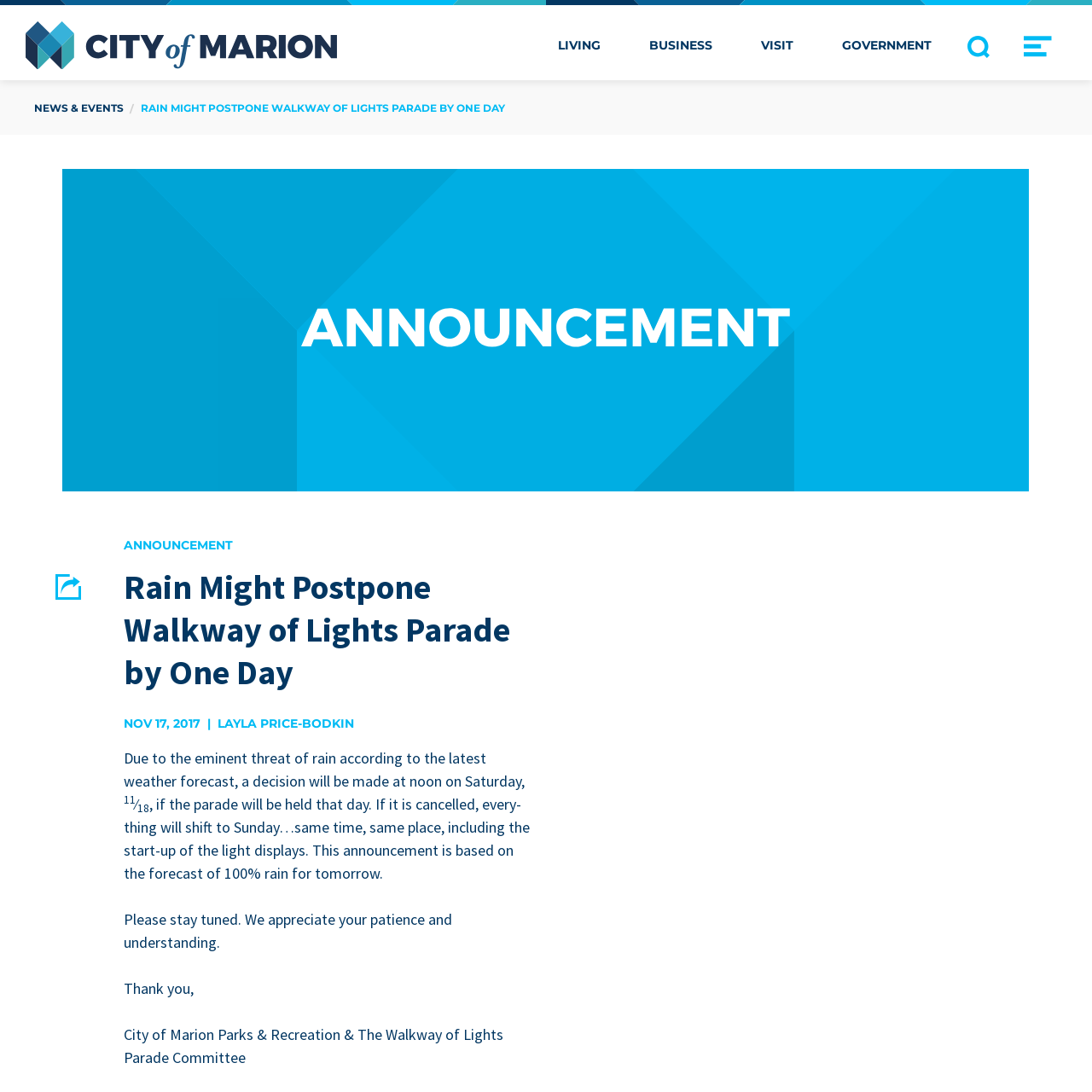What time will the decision be made about the parade?
Based on the visual details in the image, please answer the question thoroughly.

According to the announcement, a decision will be made at noon on Saturday about whether the parade will be held that day or postponed to Sunday.